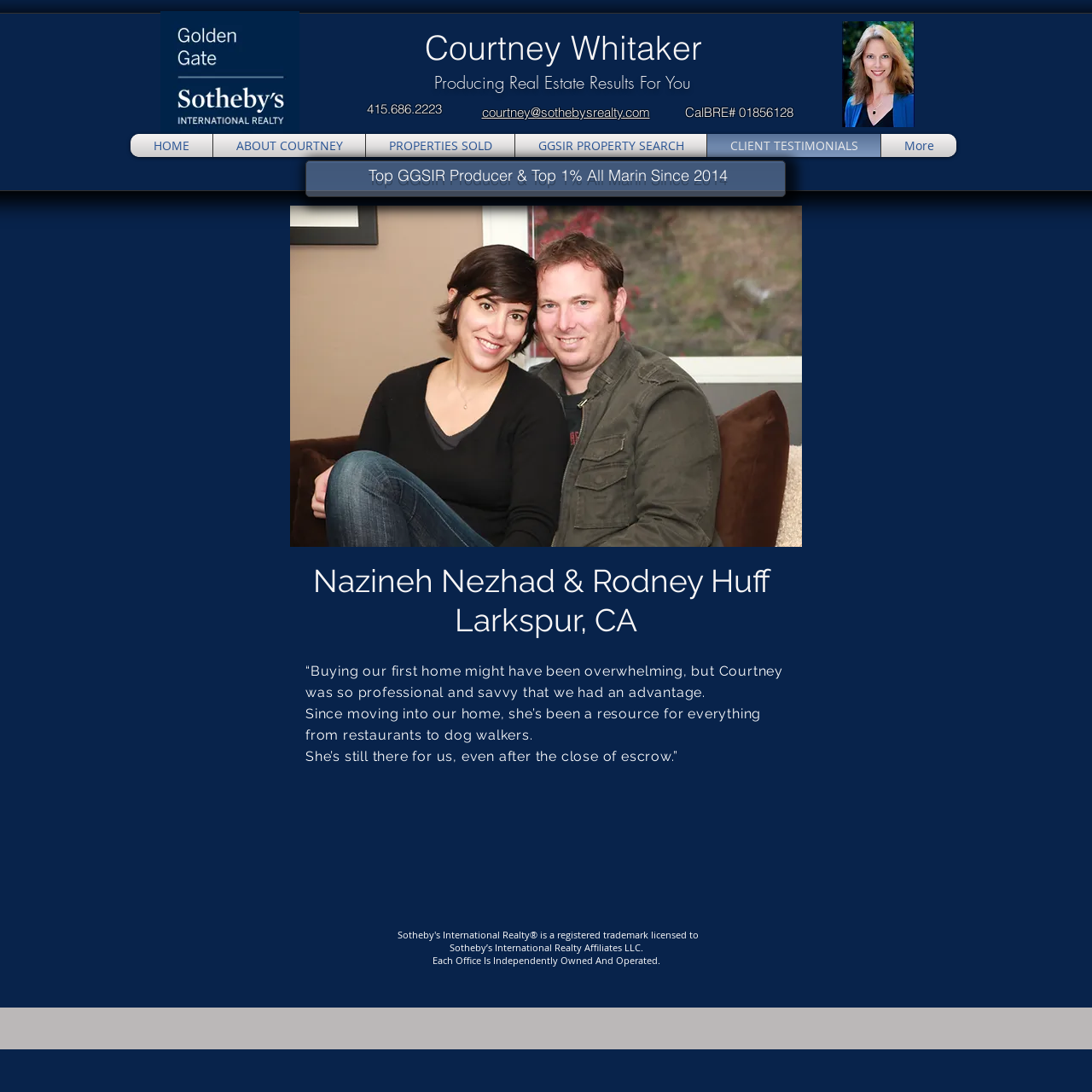What is the phone number to contact Courtney Whitaker?
Please provide a detailed answer to the question.

The phone number to contact Courtney Whitaker is 415.686.2223, which is provided as a link on the webpage.